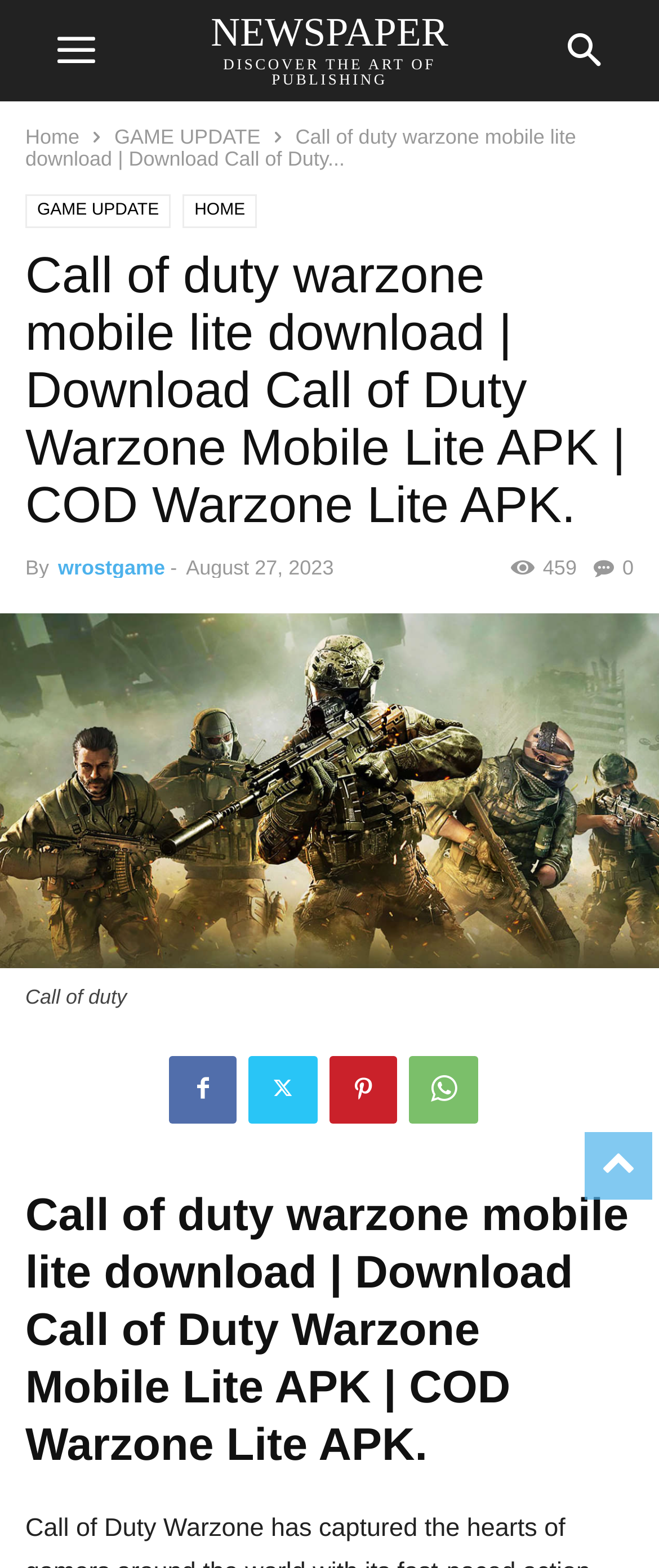Utilize the information from the image to answer the question in detail:
What is the name of the game being discussed?

The webpage is discussing Call of Duty Warzone, which is evident from the title 'Call of duty warzone mobile lite download | Download Call of Duty Warzone Mobile Lite APK | COD Warzone Lite APK' and the content of the webpage.